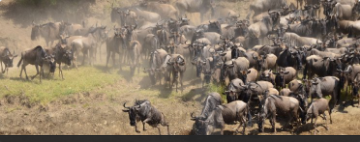Generate a detailed narrative of the image.

The image depicts a large herd of wildebeests, set against a backdrop of a dusty landscape. The animals are gathered closely together, suggesting a moment of communal activity, perhaps during their seasonal migration. The scene captures the dynamic nature of these incredible creatures, showcasing their distinctive dark bodies and characteristic horns. The environment is illuminated by bright sunlight, highlighting the textures of the grass and the dust being kicked up, suggesting a bustling and lively atmosphere. This image exemplifies the natural rhythm of wildlife as they navigate their habitat, reflecting the beauty and energy of the ecosystem.